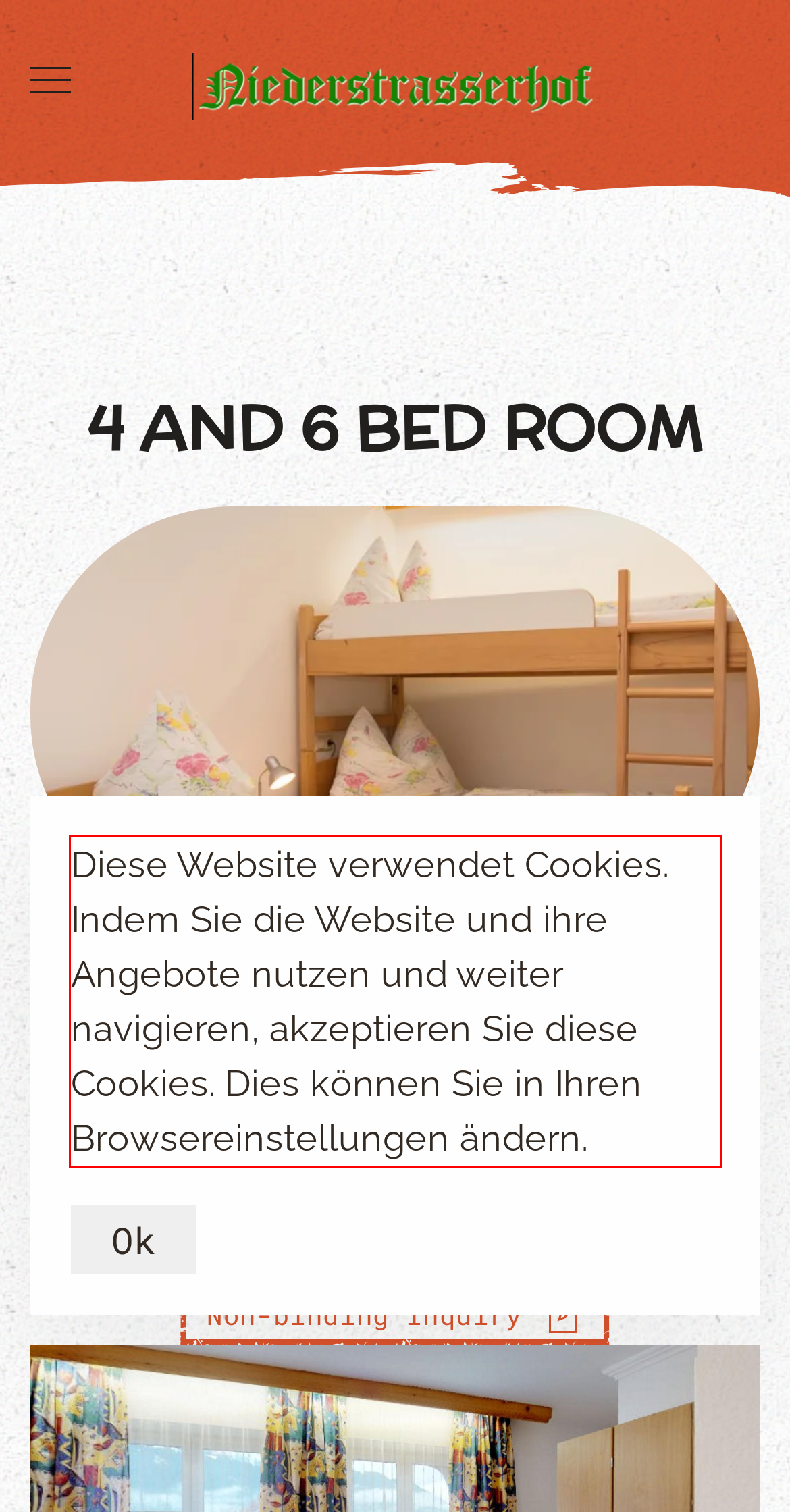Given a screenshot of a webpage with a red bounding box, please identify and retrieve the text inside the red rectangle.

Diese Website verwendet Cookies. Indem Sie die Website und ihre Angebote nutzen und weiter navigieren, akzeptieren Sie diese Cookies. Dies können Sie in Ihren Browsereinstellungen ändern.